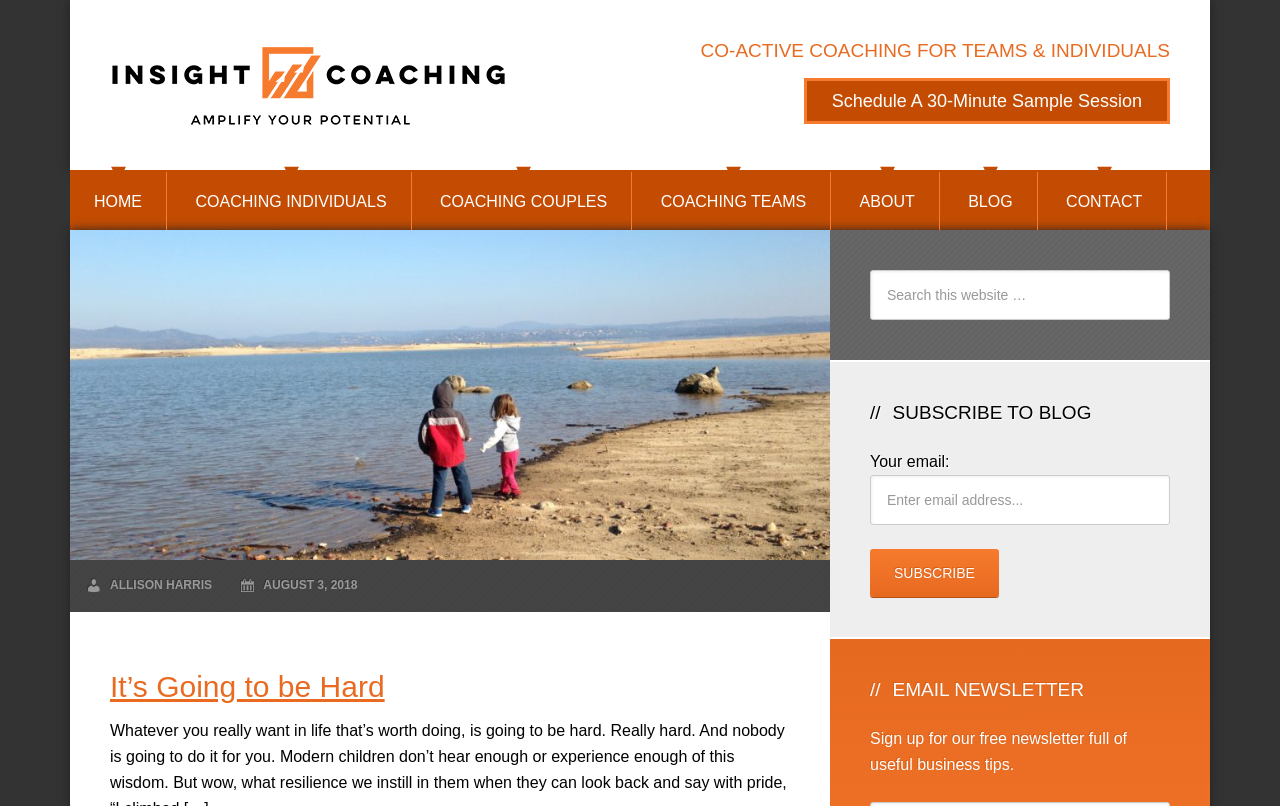What is the purpose of the search box?
Deliver a detailed and extensive answer to the question.

The search box is located in the top-right corner of the webpage, and its purpose is to search this website, as indicated by the placeholder text 'Search this website …'.